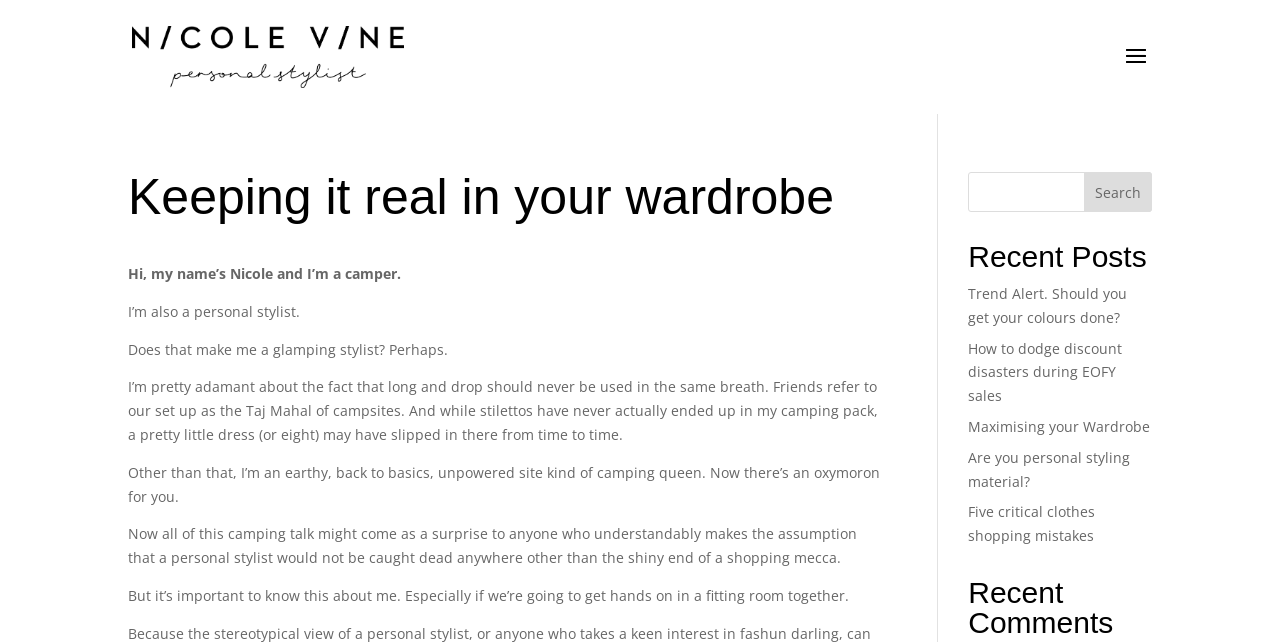Generate a detailed explanation of the webpage's features and information.

This webpage is a personal blog or website of Nicole Vine, a personal stylist who also enjoys camping. At the top left, there is a link to Nicole Vine's profile, accompanied by a small image of her. Below this, there is a heading that reads "Keeping it real in your wardrobe". 

Following this heading, there are several paragraphs of text that introduce Nicole Vine, describing her as a camper and a personal stylist who has a unique approach to fashion. The text also mentions her camping setup, which friends have referred to as the "Taj Mahal of campsites". 

On the right side of the page, there is a search bar with a button labeled "Search". Below this, there is a heading that reads "Recent Posts", followed by a list of five links to recent blog posts, including "Trend Alert. Should you get your colours done?", "How to dodge discount disasters during EOFY sales", and others.